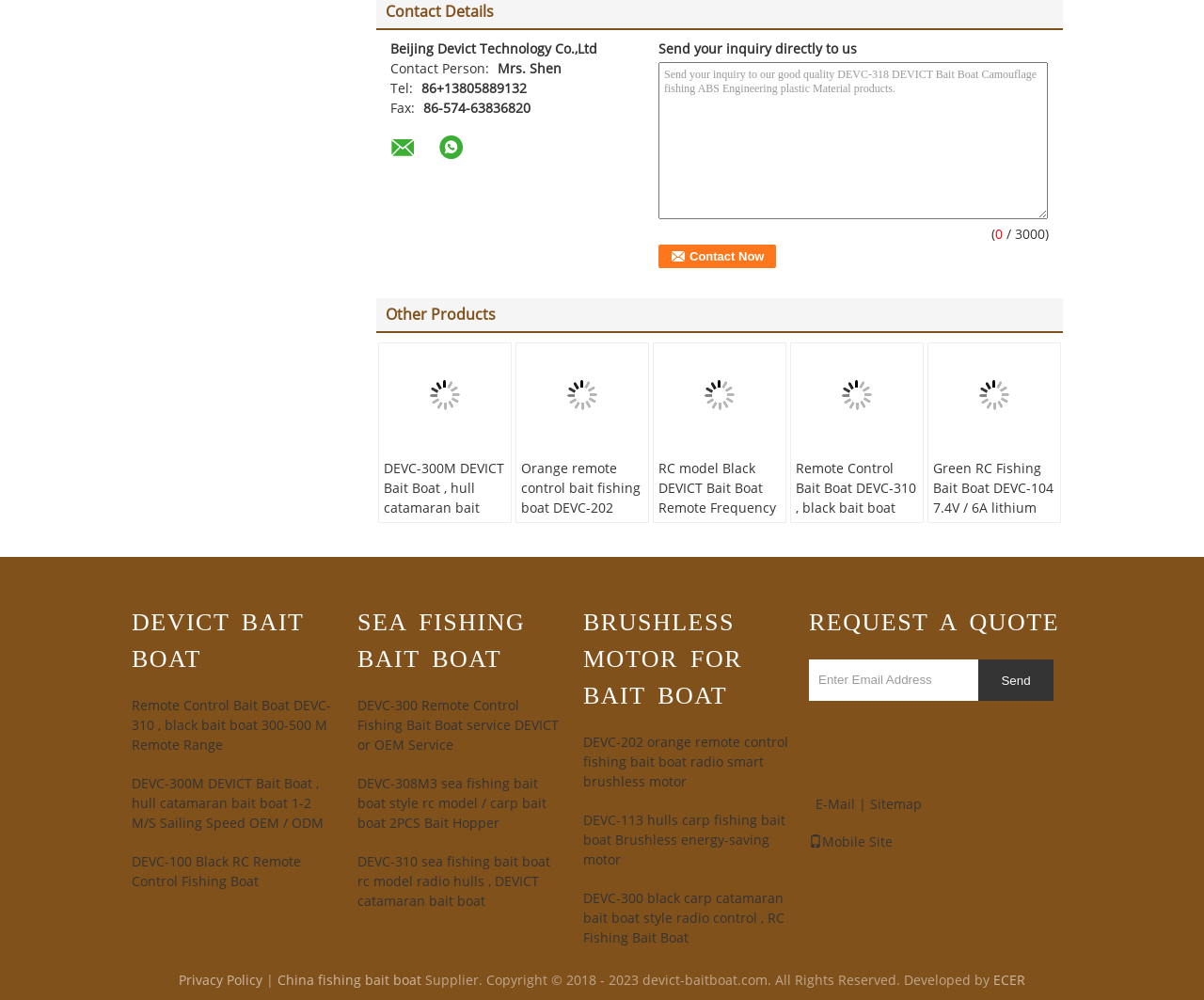Determine the bounding box for the UI element described here: "Brushless Motor For Bait Boat".

[0.484, 0.604, 0.656, 0.714]